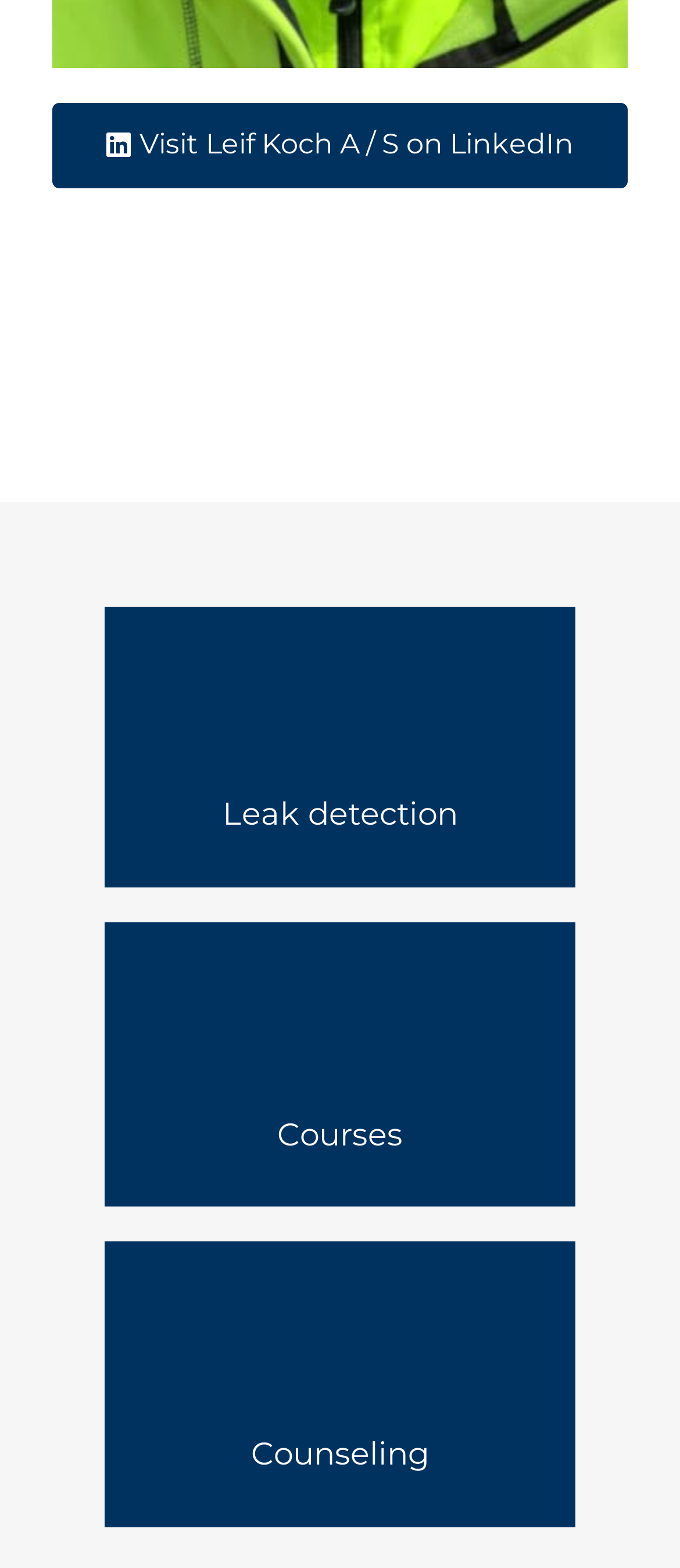Respond with a single word or phrase for the following question: 
What is the position of the 'Courses' link?

Below 'Leak detection'